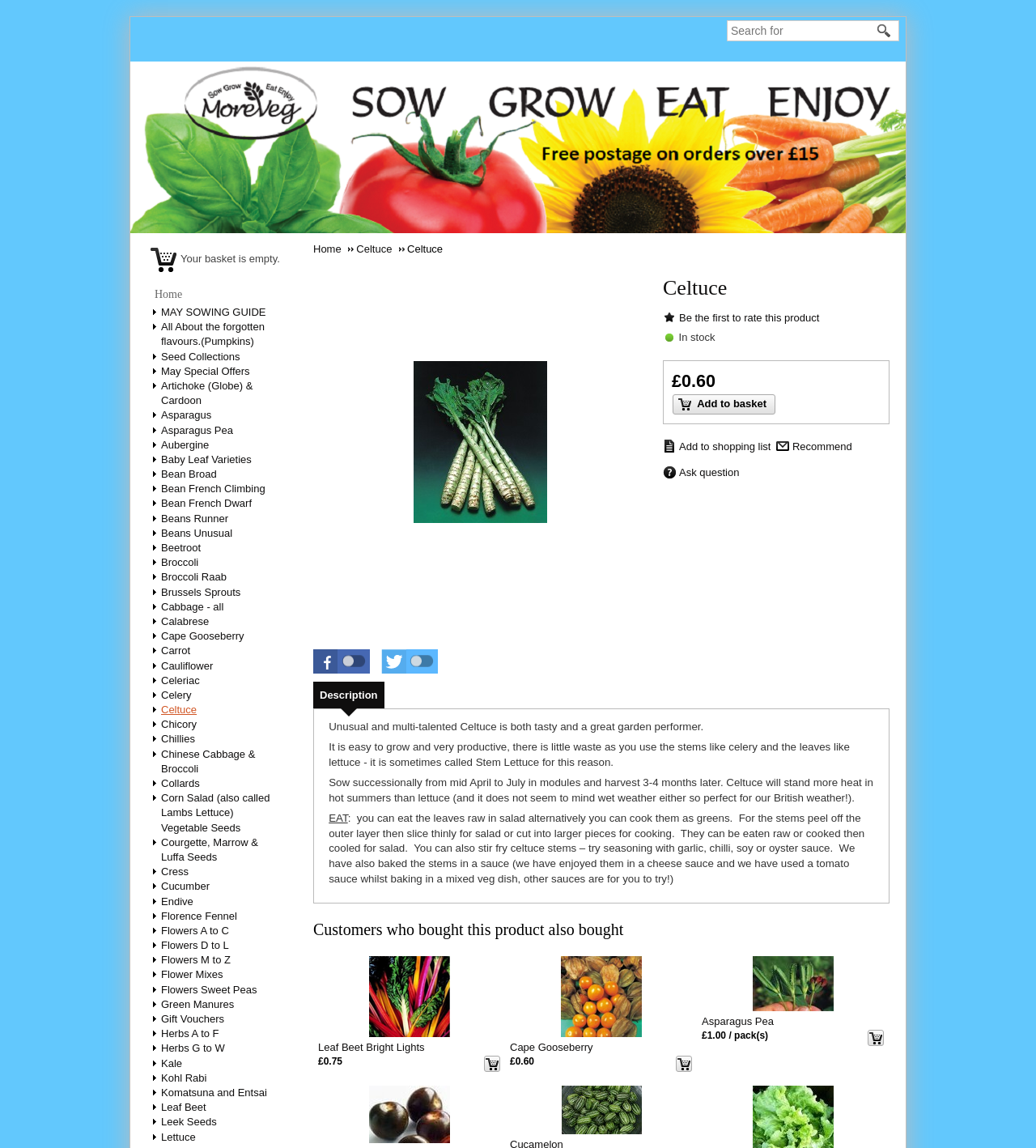Provide the bounding box coordinates, formatted as (top-left x, top-left y, bottom-right x, bottom-right y), with all values being floating point numbers between 0 and 1. Identify the bounding box of the UI element that matches the description: Asparagus Pea

[0.155, 0.368, 0.226, 0.38]